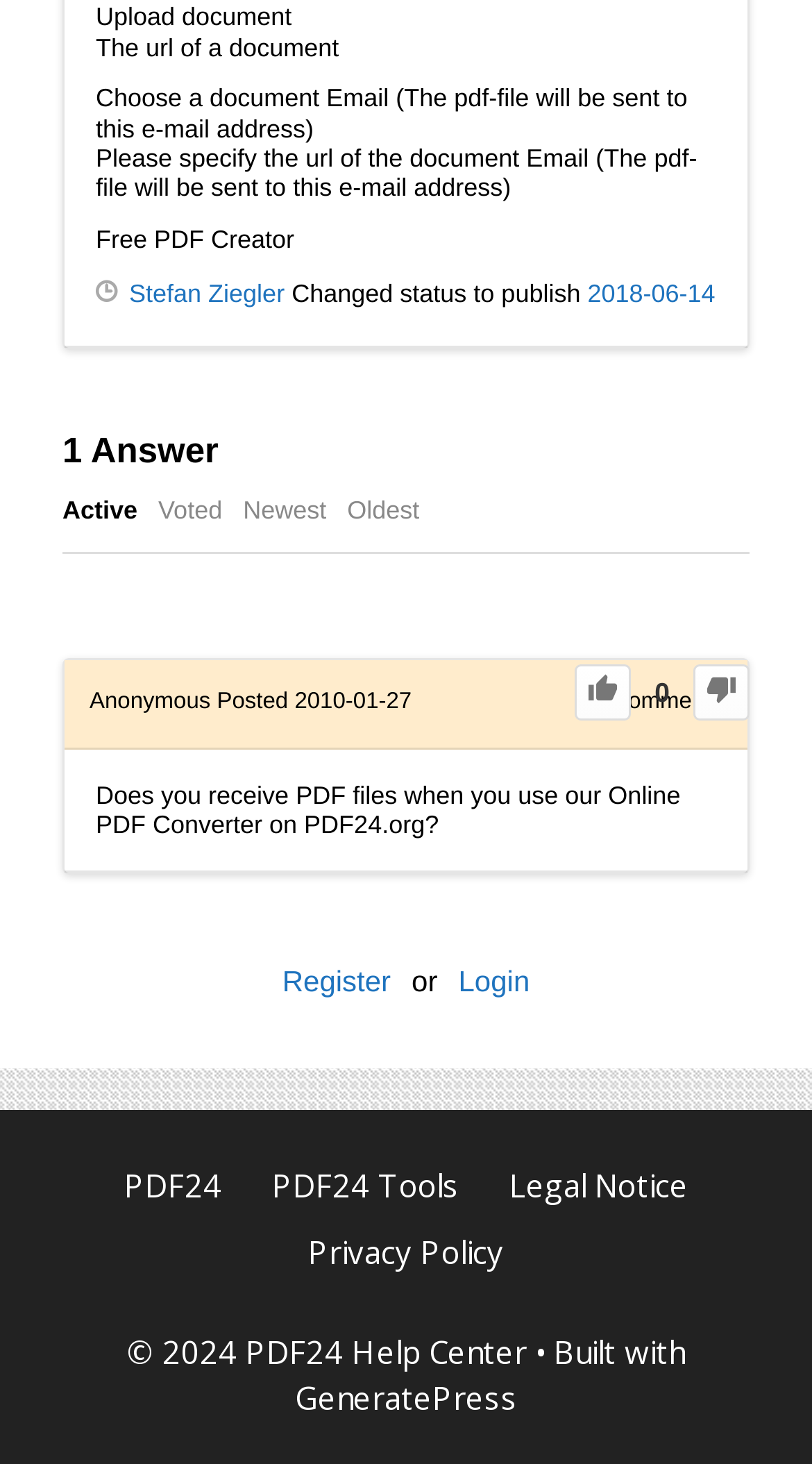Can you determine the bounding box coordinates of the area that needs to be clicked to fulfill the following instruction: "Upload a document"?

[0.118, 0.002, 0.359, 0.022]